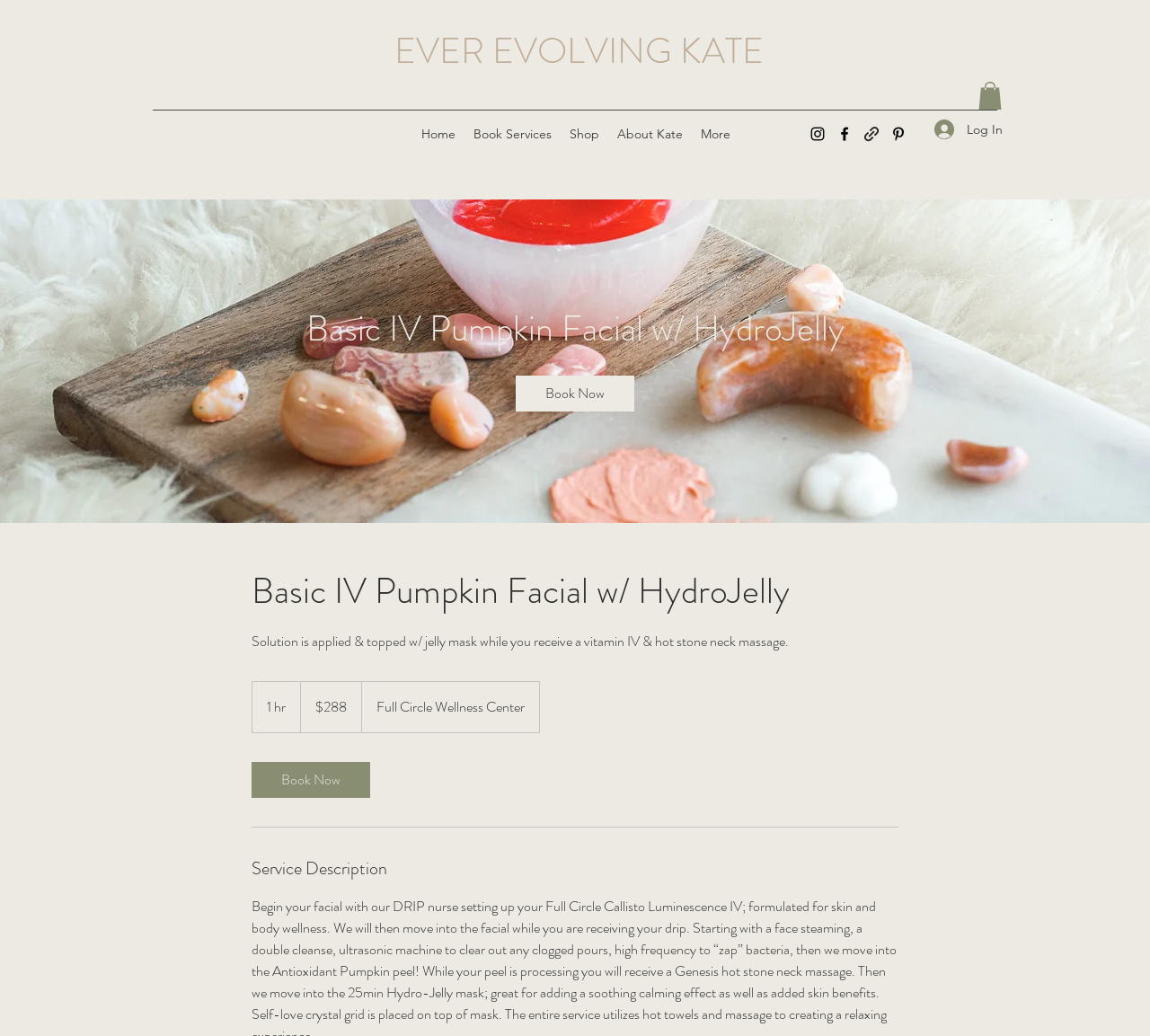Can you determine the bounding box coordinates of the area that needs to be clicked to fulfill the following instruction: "Click the Book Now button"?

[0.448, 0.363, 0.552, 0.397]